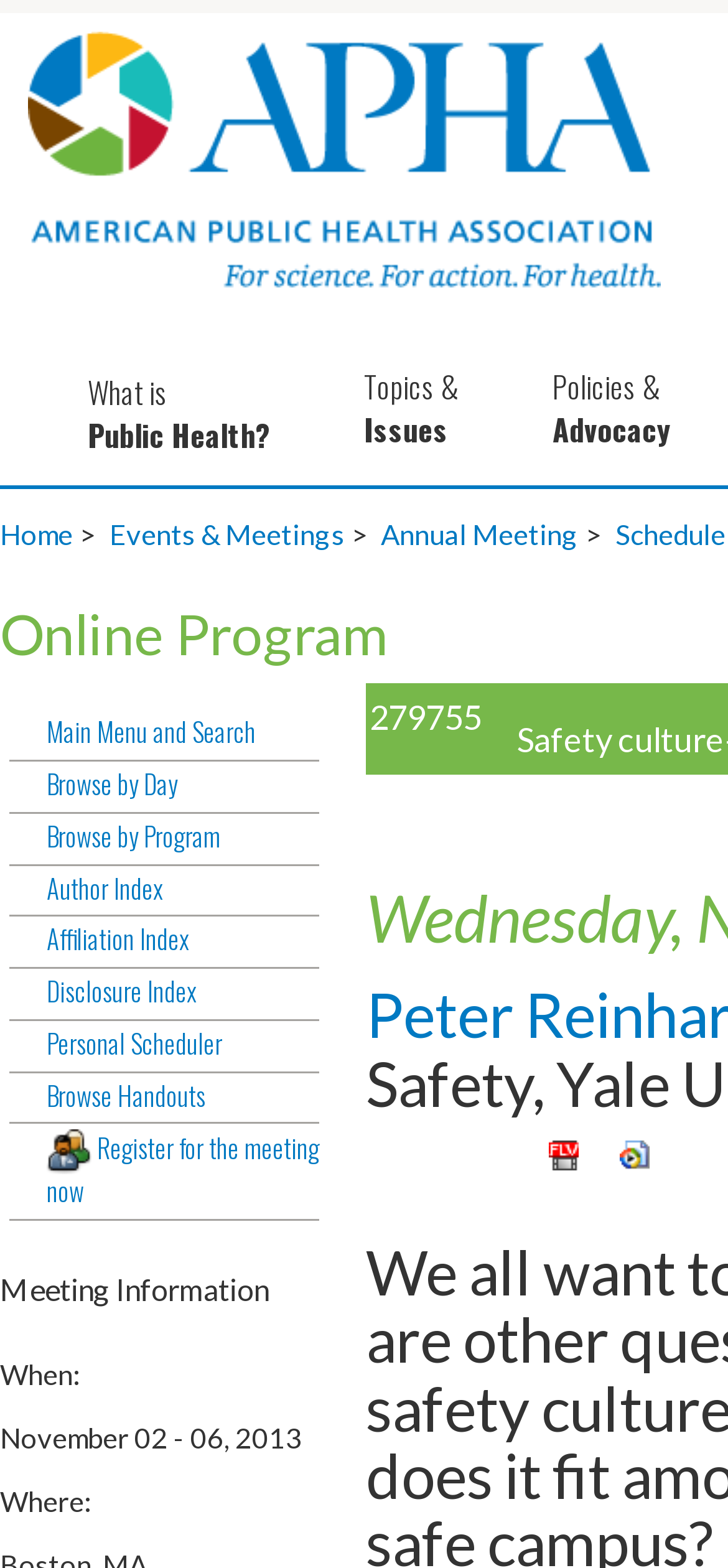Show the bounding box coordinates of the region that should be clicked to follow the instruction: "go to APHA Home."

[0.0, 0.207, 0.933, 0.229]